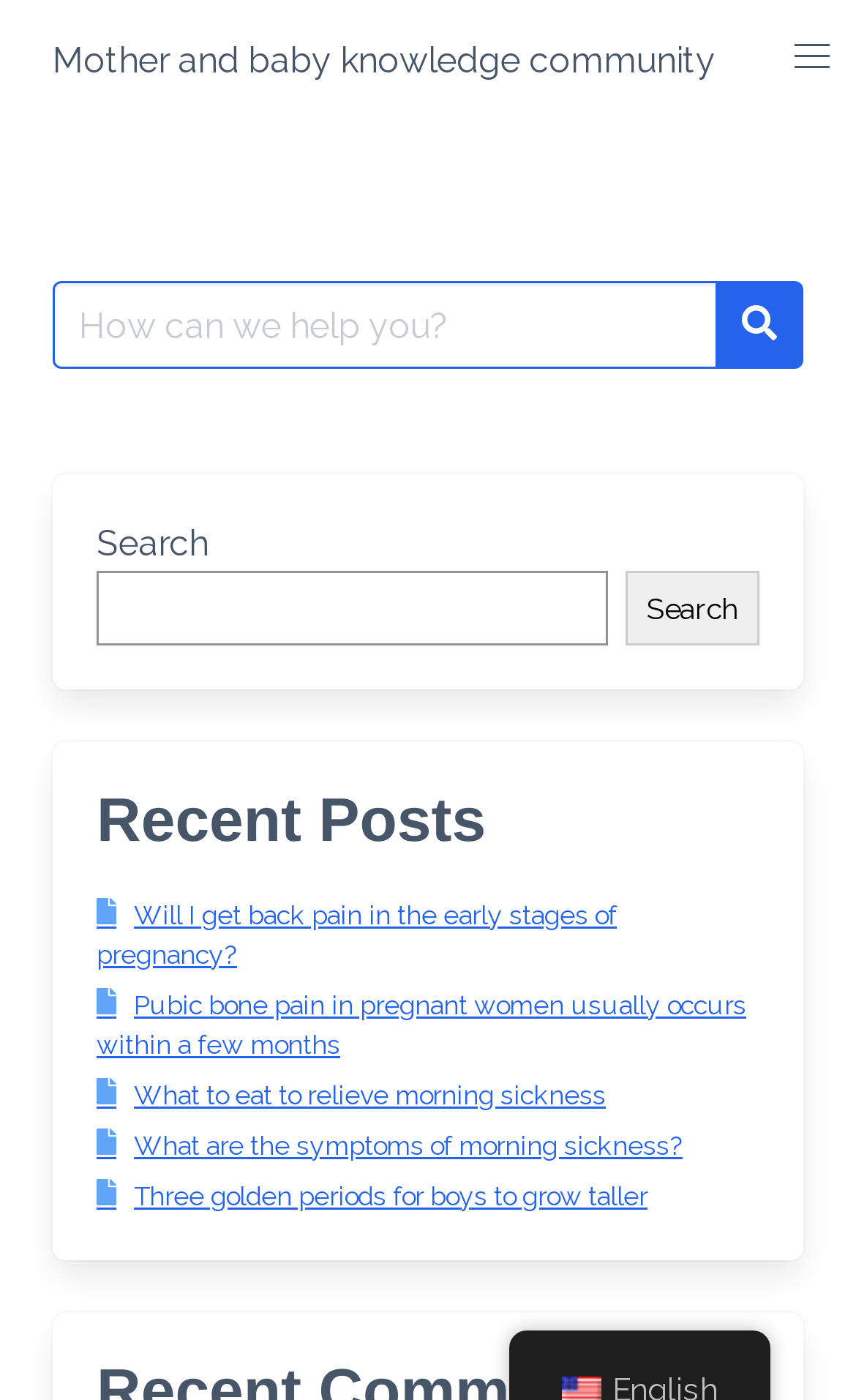Could you indicate the bounding box coordinates of the region to click in order to complete this instruction: "Read the recent post about morning sickness".

[0.113, 0.807, 0.797, 0.829]